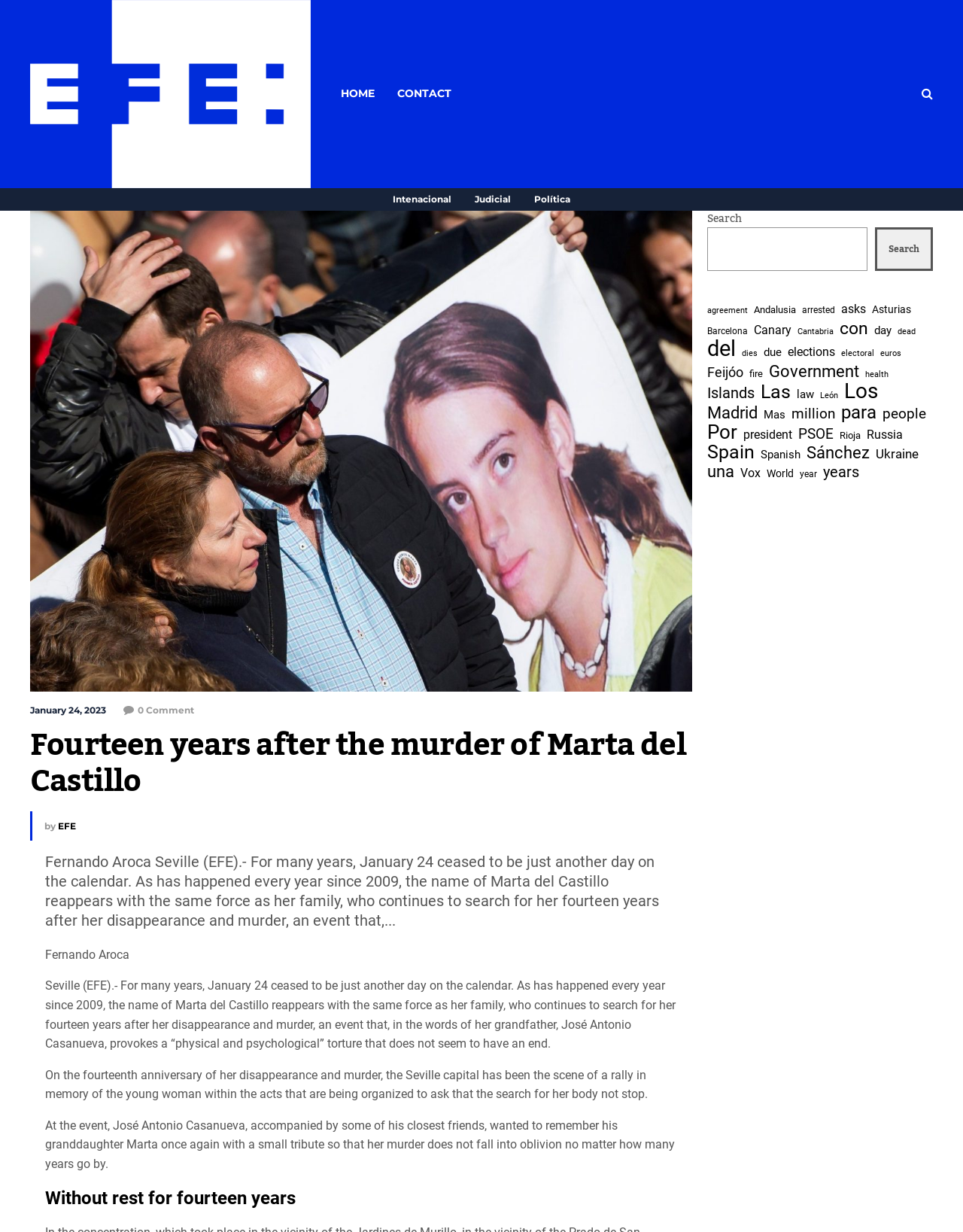Find the bounding box coordinates of the clickable element required to execute the following instruction: "Read the article about Marta del Castillo". Provide the coordinates as four float numbers between 0 and 1, i.e., [left, top, right, bottom].

[0.031, 0.591, 0.719, 0.649]